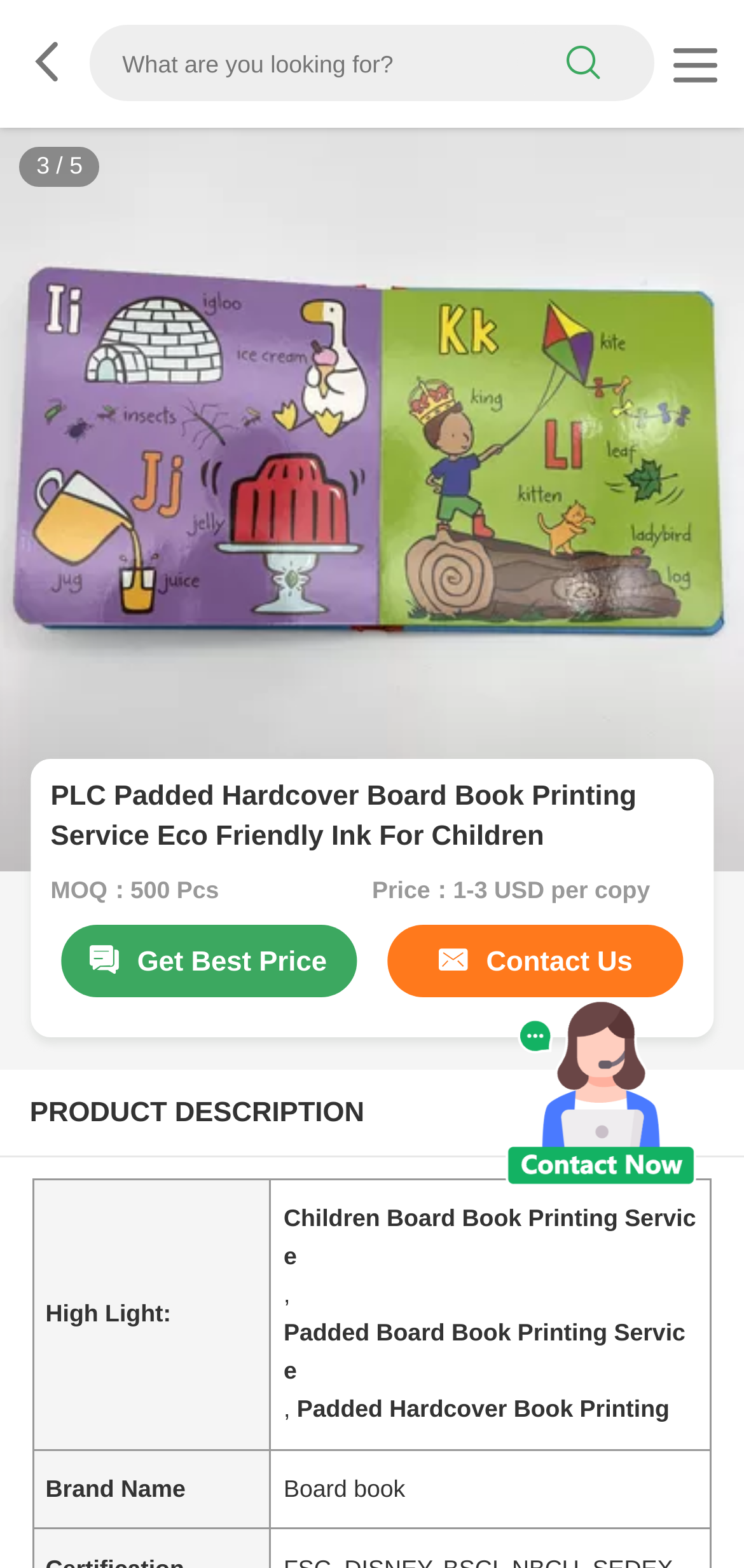Please answer the following question using a single word or phrase: 
What is the price range per copy?

1-3 USD